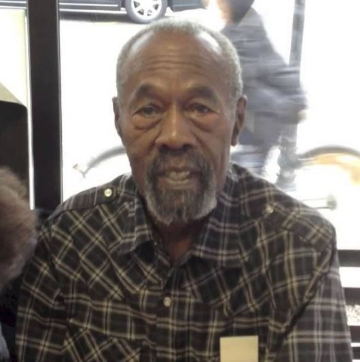What is Vernon Winfrey known for besides being Oprah's father?
Can you provide a detailed and comprehensive answer to the question?

According to the caption, Vernon Winfrey is celebrated not only for his familial connections but also for his great legacy as a barber in East Nashville, where he established a strong community presence, indicating that he is known for his profession as a barber.